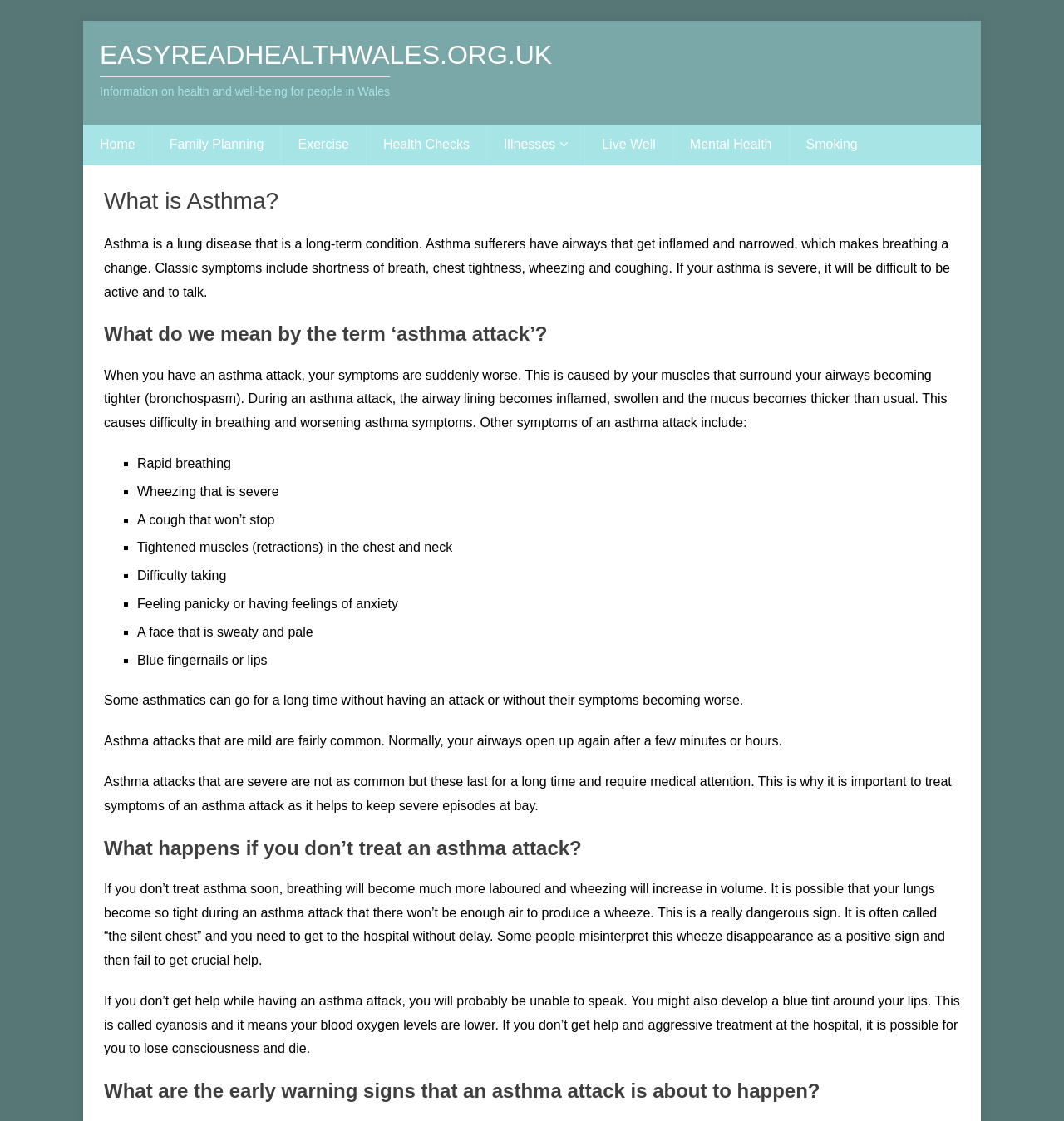Give a complete and precise description of the webpage's appearance.

The webpage is about asthma, a lung disease that is a long-term condition. At the top, there is a link to the website's homepage, easyreadhealthwales.org.uk, with a brief description of the website's purpose. Below this, there are several links to other health-related topics, including Family Planning, Exercise, Health Checks, Illnesses, Live Well, Mental Health, and Smoking.

The main content of the webpage is divided into sections, each with a heading. The first section explains what asthma is, describing its symptoms, such as shortness of breath, chest tightness, wheezing, and coughing. The next section defines what an asthma attack is, explaining that it occurs when symptoms suddenly worsen due to tightened airway muscles, inflammation, and thickened mucus.

A list of symptoms of an asthma attack follows, including rapid breathing, severe wheezing, a persistent cough, tightened chest and neck muscles, difficulty taking breaths, feelings of panic or anxiety, a sweaty and pale face, and blue fingernails or lips. The text then explains that some people with asthma may go for a long time without having an attack or experiencing worsening symptoms.

The webpage also discusses the importance of treating asthma attacks, warning that severe attacks can last a long time and require medical attention. If left untreated, an asthma attack can lead to labored breathing, increased wheezing, and even death. The final section of the webpage discusses the early warning signs of an impending asthma attack.